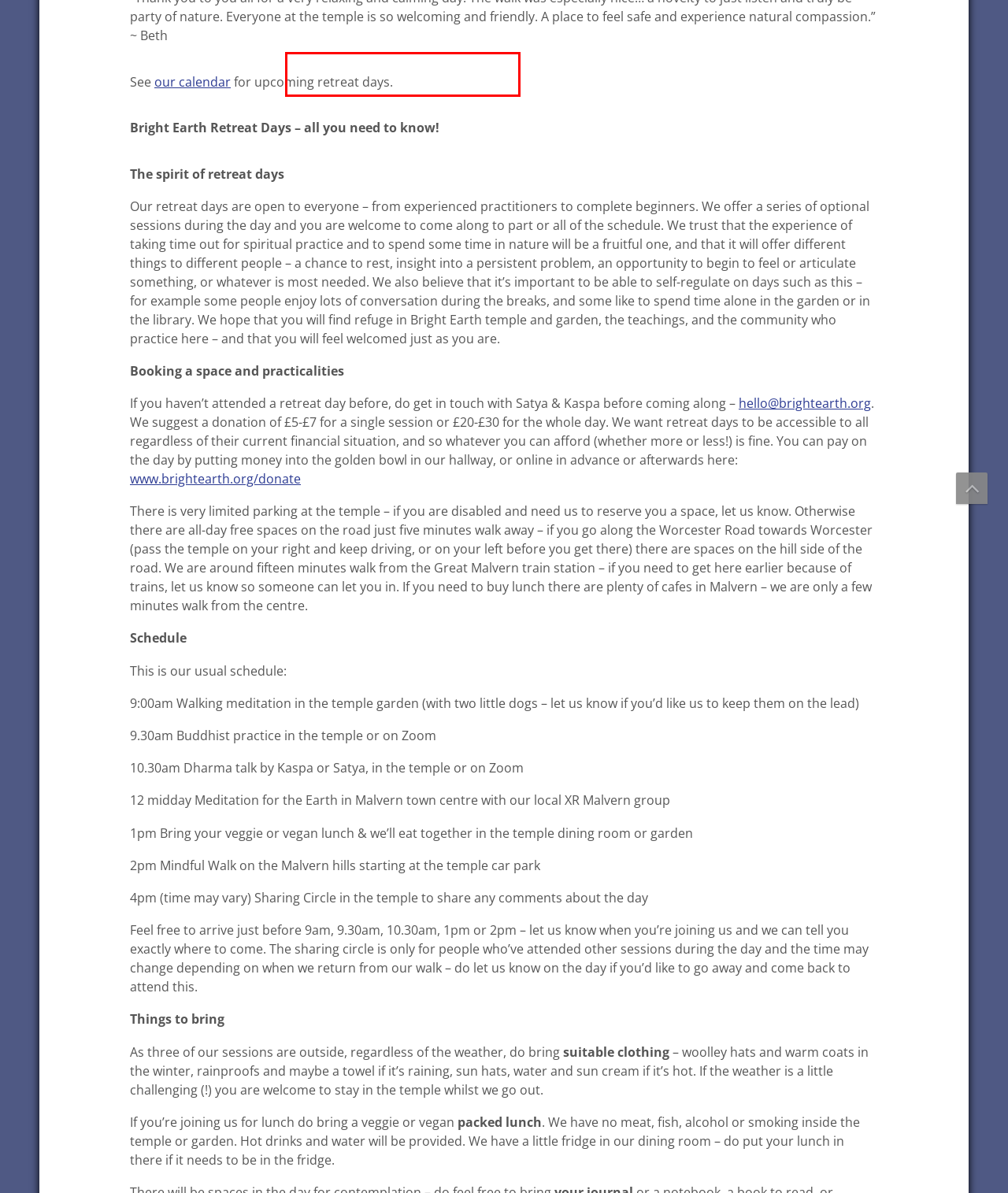Given a webpage screenshot with a UI element marked by a red bounding box, choose the description that best corresponds to the new webpage that will appear after clicking the element. The candidates are:
A. Bright Earth Buddhist Order – Bright Earth
B. Weekly practice from the temple shrine room – Bright Earth
C. Nembutsu for the 30 day course – Bright Earth
D. Mindful Walks – Bright Earth
E. Reading list – Bright Earth
F. Safeguarding – Bright Earth
G. Come and stay – Bright Earth
H. Complaints Procedure – Bright Earth

H